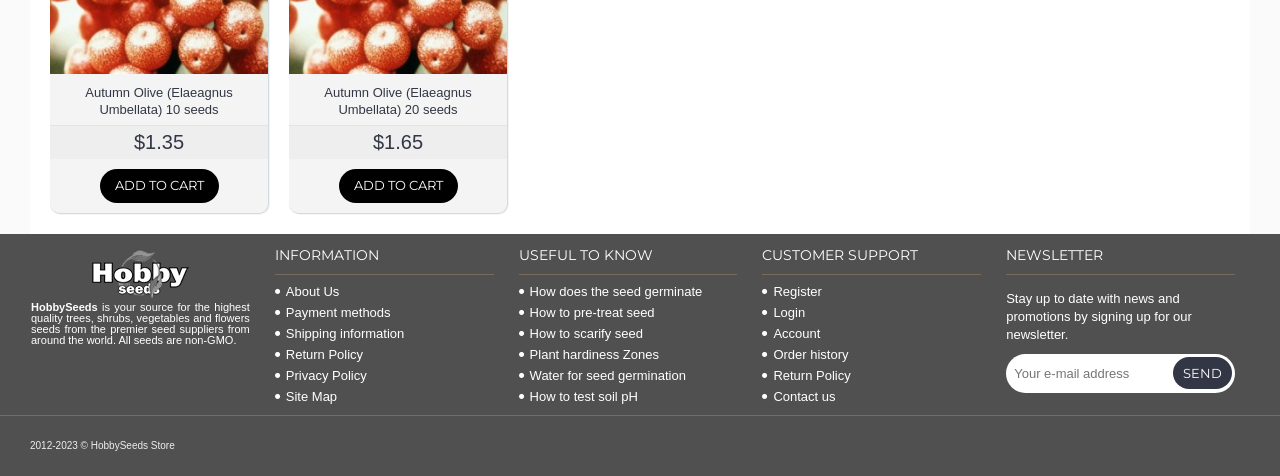What payment methods are accepted on this website?
Please provide a detailed and thorough answer to the question.

The payment methods accepted on this website are listed at the bottom of the page, including PayPal, Visa, Mastercard, Discover, American Express, Western Union, and USPS Money Order.